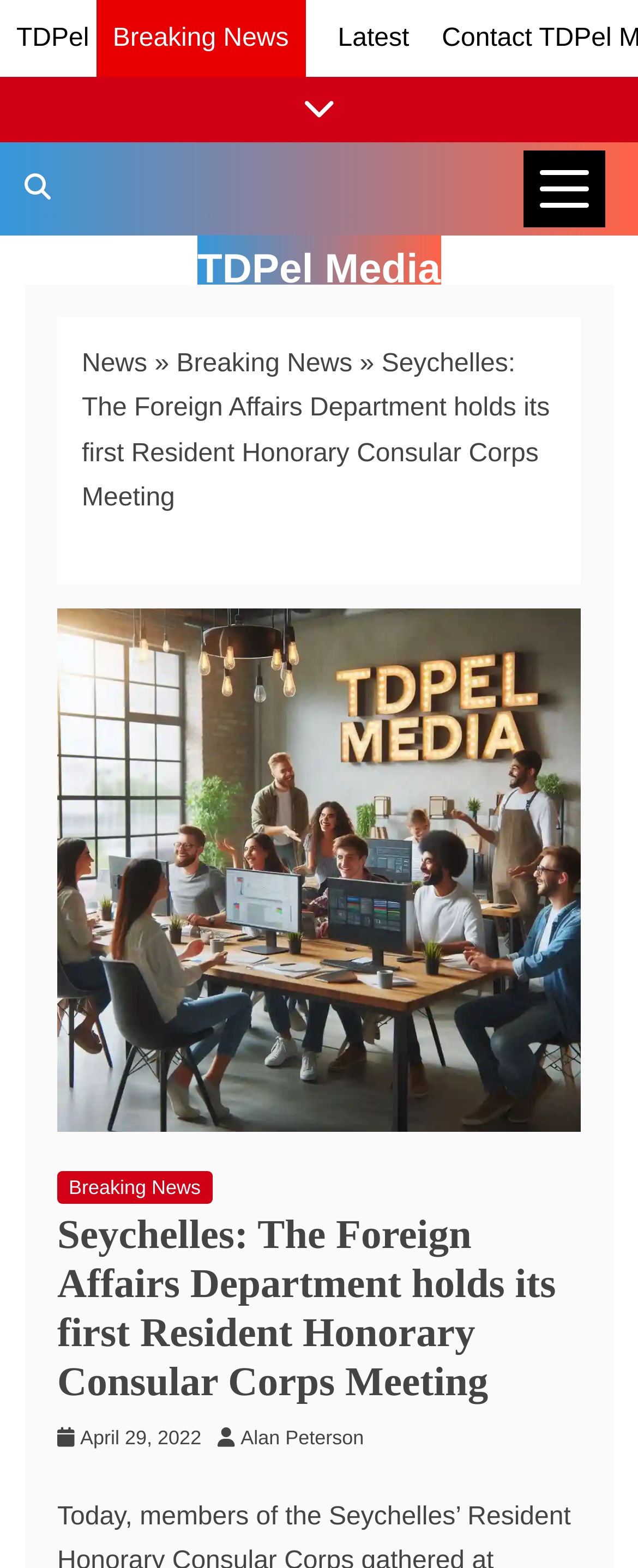Please determine the bounding box coordinates of the element's region to click in order to carry out the following instruction: "Click on the 'TDPel' link". The coordinates should be four float numbers between 0 and 1, i.e., [left, top, right, bottom].

[0.026, 0.016, 0.14, 0.033]